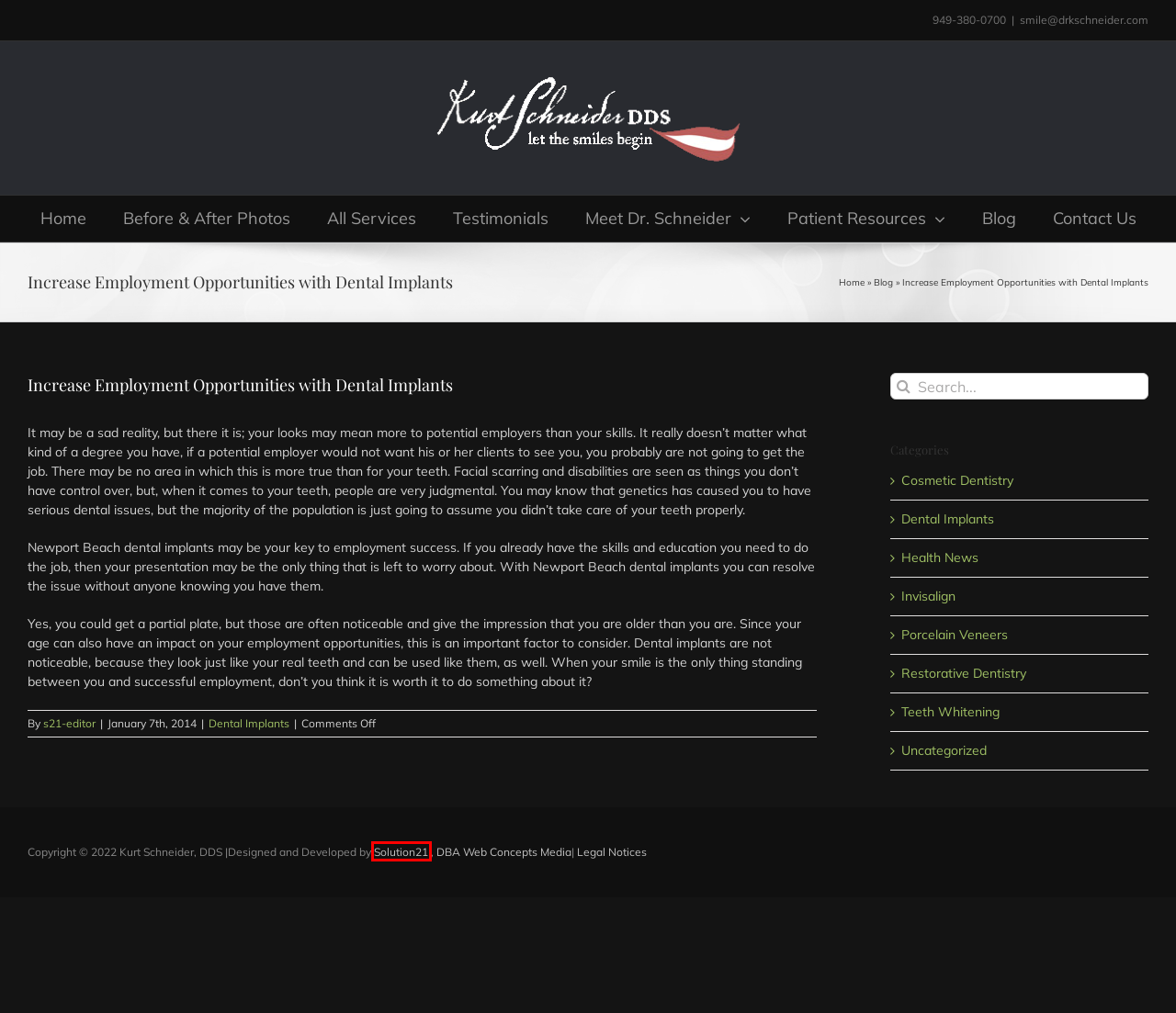You are presented with a screenshot of a webpage with a red bounding box. Select the webpage description that most closely matches the new webpage after clicking the element inside the red bounding box. The options are:
A. Dentist in Mission Viejo, Orange County, CA | Kurt Schneider, DDS
B. Web Design Internet Marketing Company - Solution21, Inc.
C. Uncategorized Archives - Kurt Schneider, DDS
D. Meet Dr. Schneider | Kurt Schneider, DDS
E. Dental Health Blog | Kurt Schneider, DDS
F. Porcelain Veneers Archives - Kurt Schneider, DDS
G. Our Patient Testimonials | Kurt Schneider, DDS
H. Legal Notices - Kurt Schneider, DDS

B